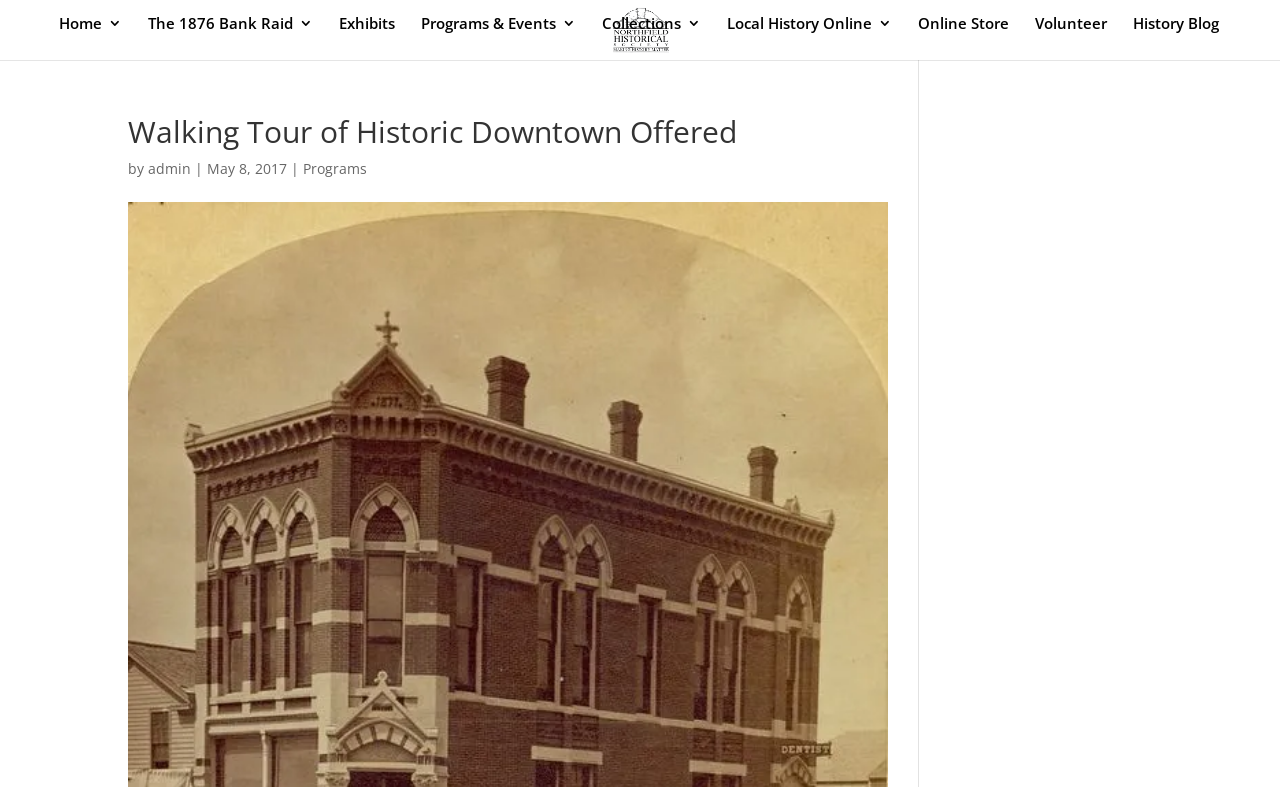Please identify the bounding box coordinates of where to click in order to follow the instruction: "visit email bankruptcy".

None